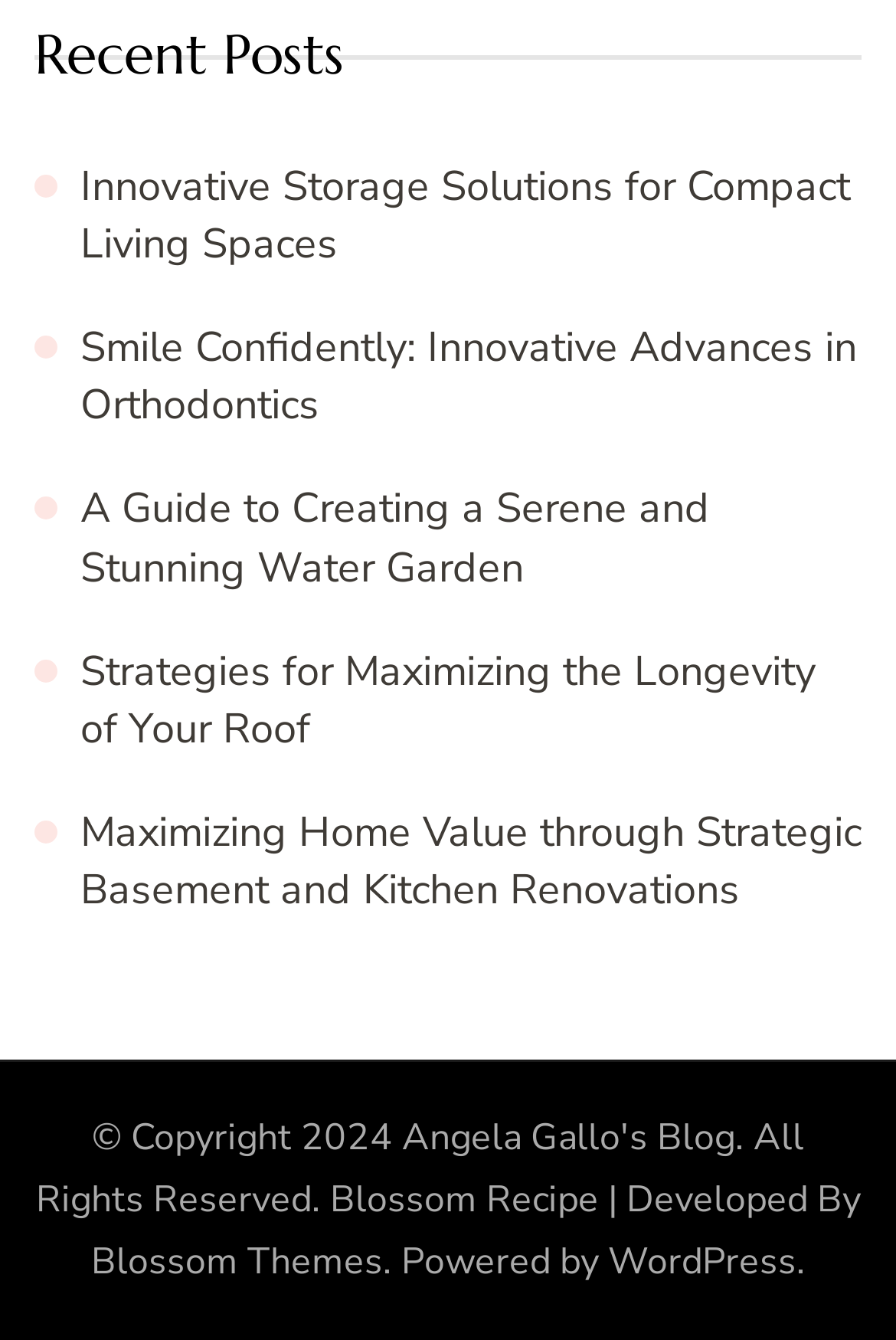Who is the author of the blog?
Please provide a comprehensive answer based on the visual information in the image.

The author of the blog is Angela Gallo, which can be found in the link element with bounding box coordinates [0.449, 0.829, 0.821, 0.867]